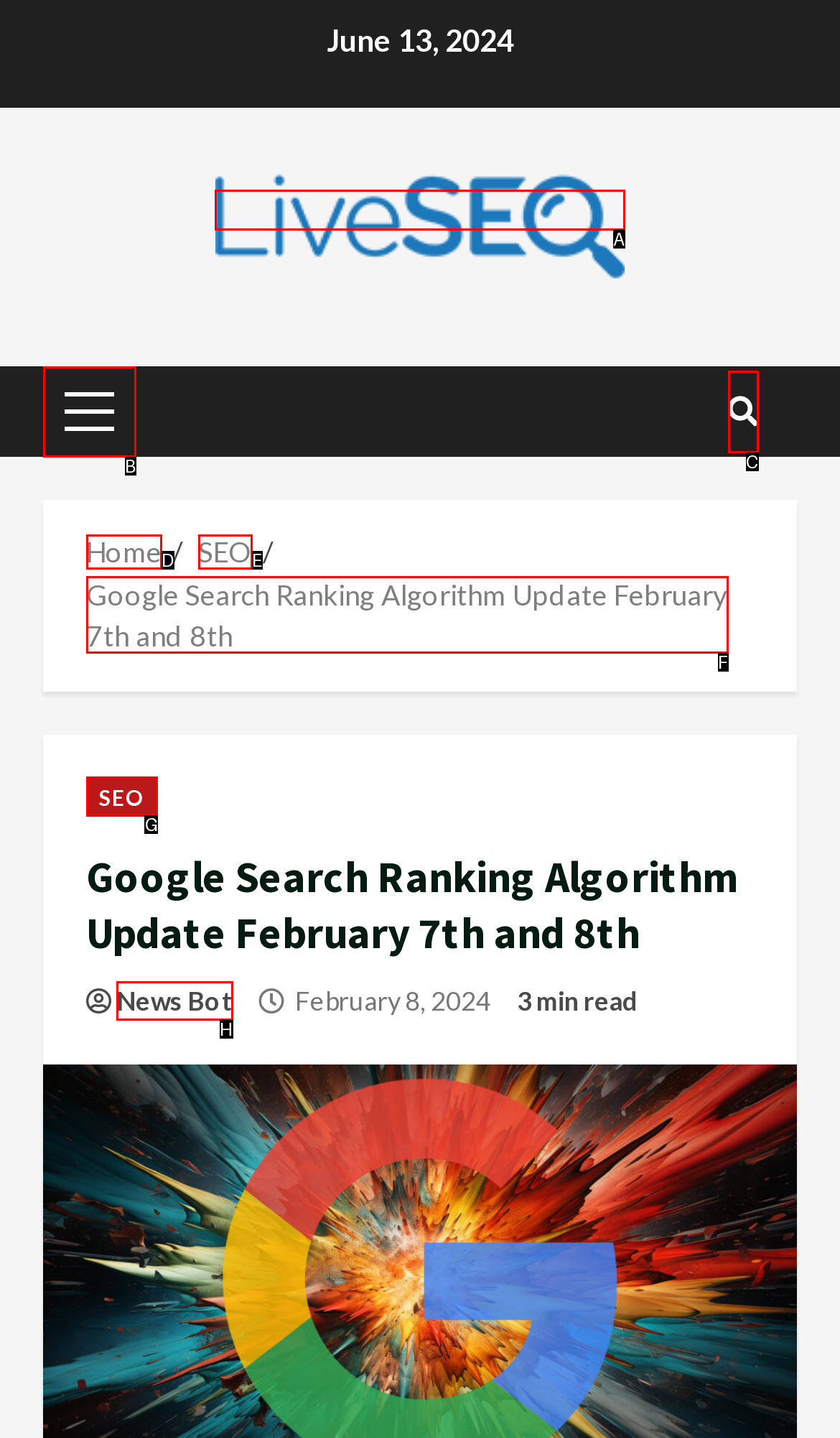Specify the letter of the UI element that should be clicked to achieve the following: View October 31, 2017 post
Provide the corresponding letter from the choices given.

None